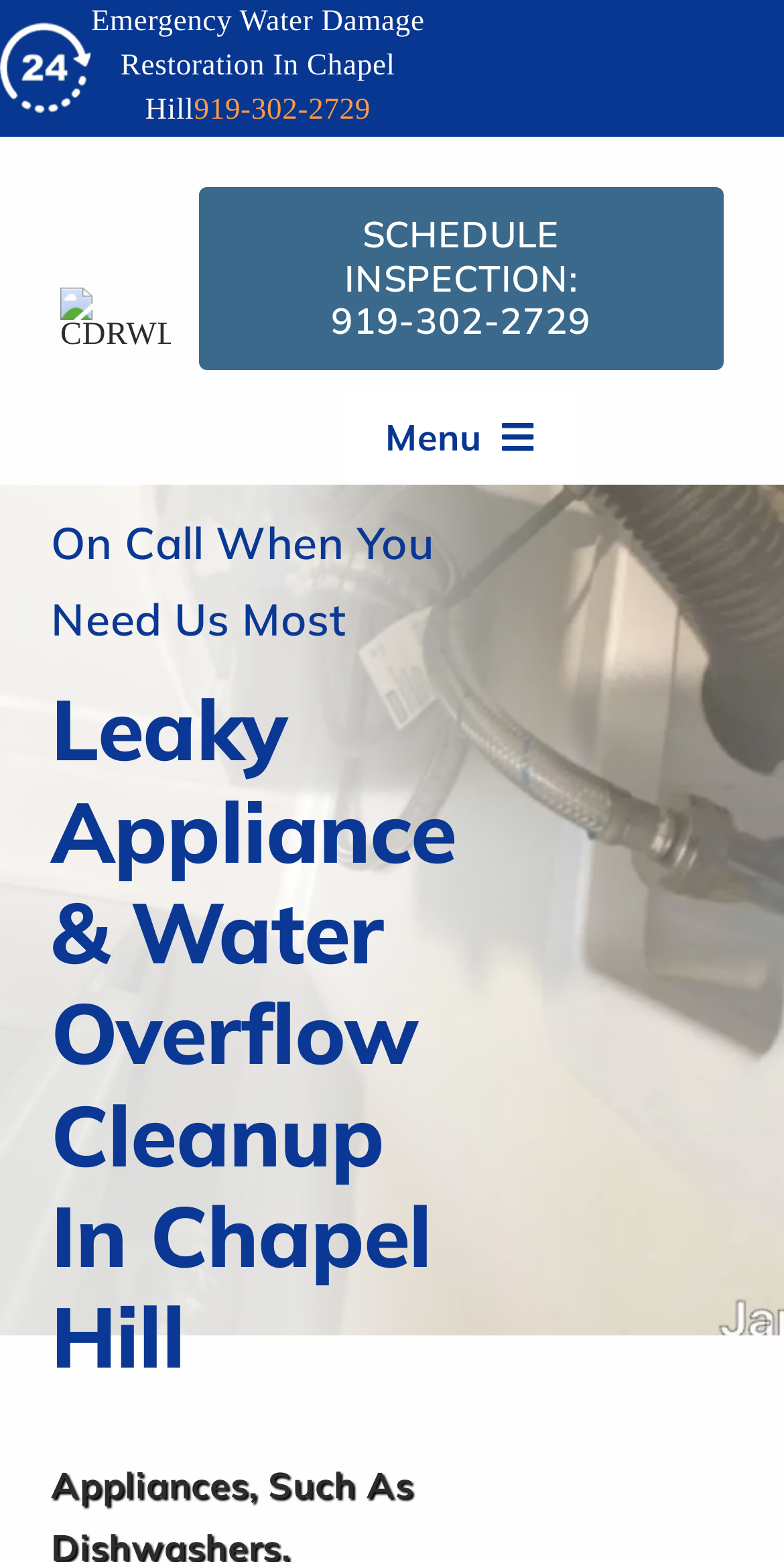Respond with a single word or phrase to the following question:
What is the phone number for appliance water damage repair?

919-302-2729